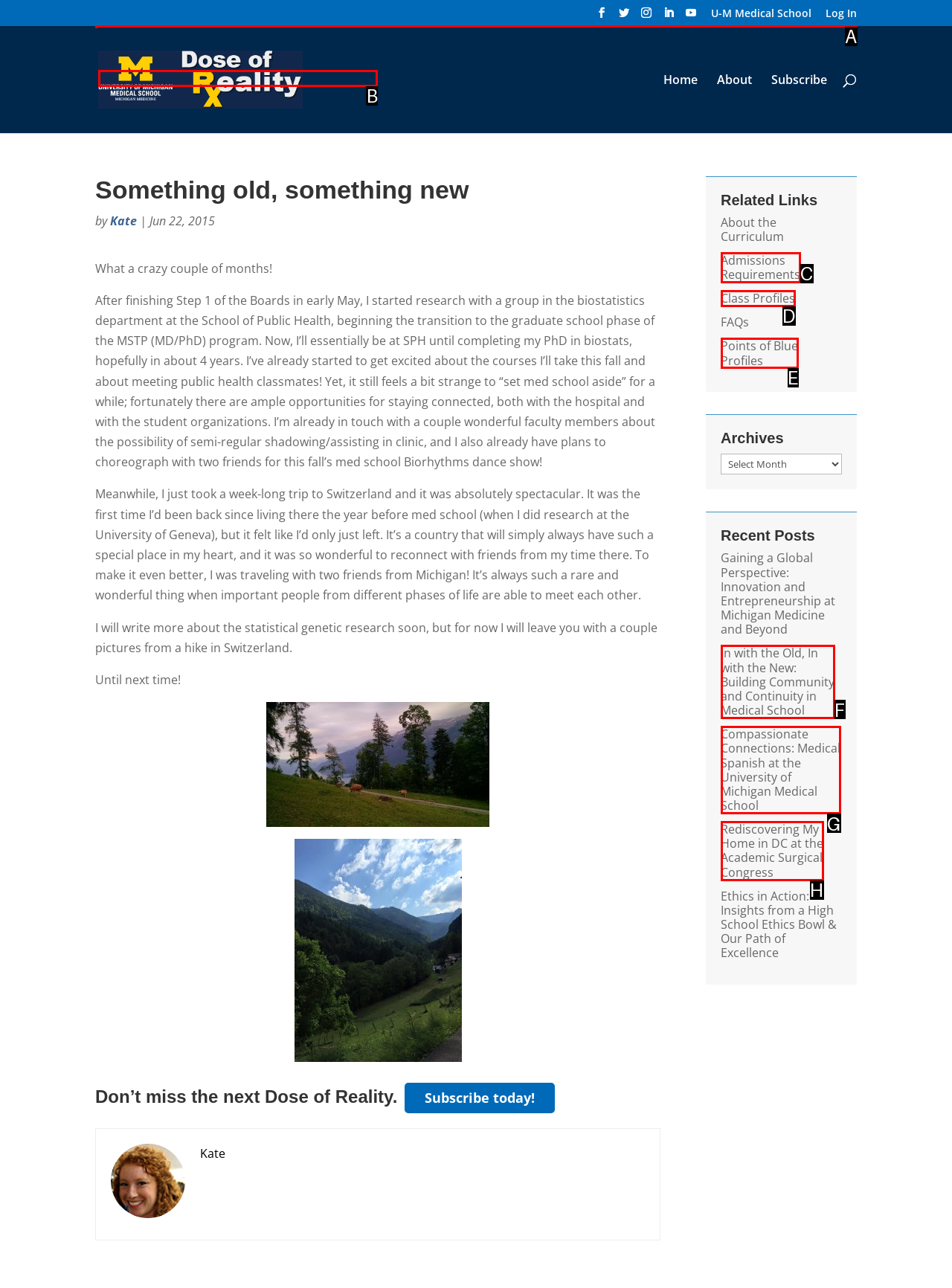Choose the HTML element that needs to be clicked for the given task: read about touchless faucets Respond by giving the letter of the chosen option.

None